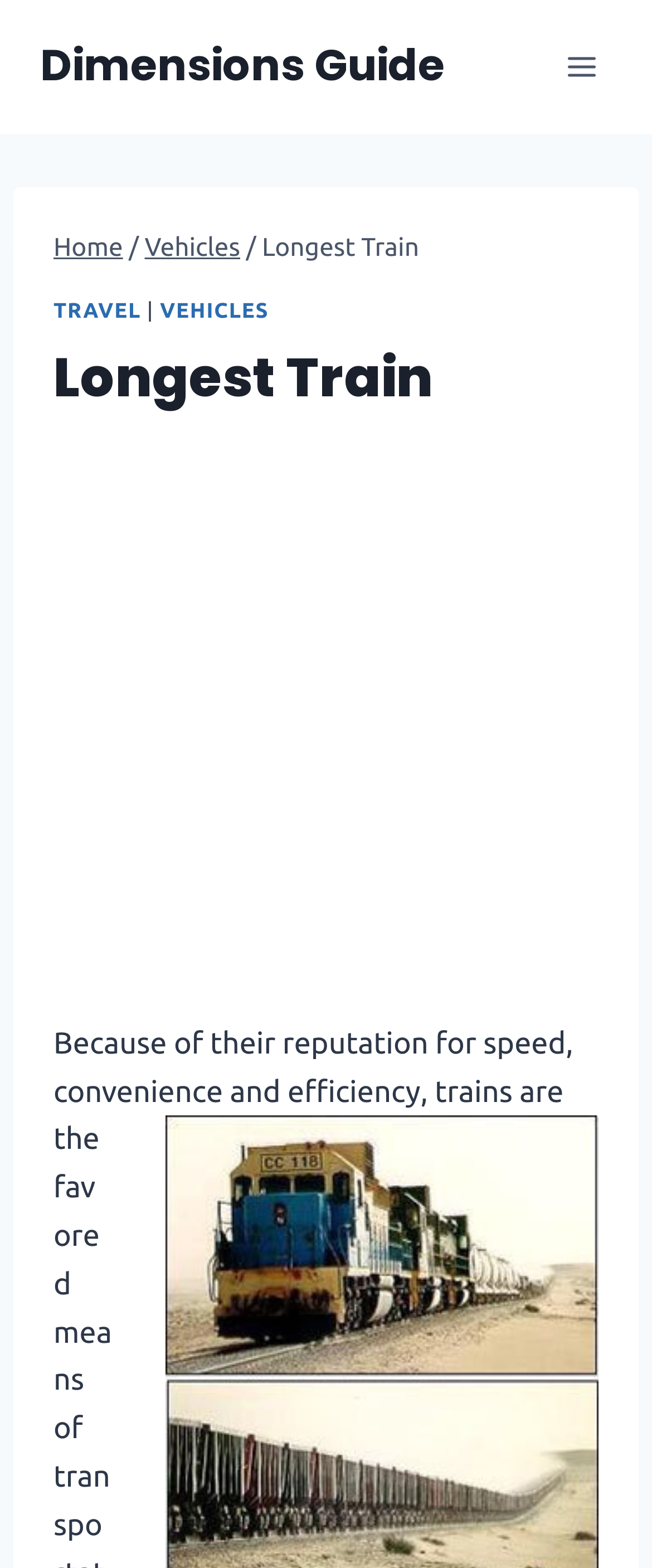Bounding box coordinates are given in the format (top-left x, top-left y, bottom-right x, bottom-right y). All values should be floating point numbers between 0 and 1. Provide the bounding box coordinate for the UI element described as: aria-label="Advertisement" name="aswift_0" title="Advertisement"

[0.115, 0.366, 0.885, 0.632]